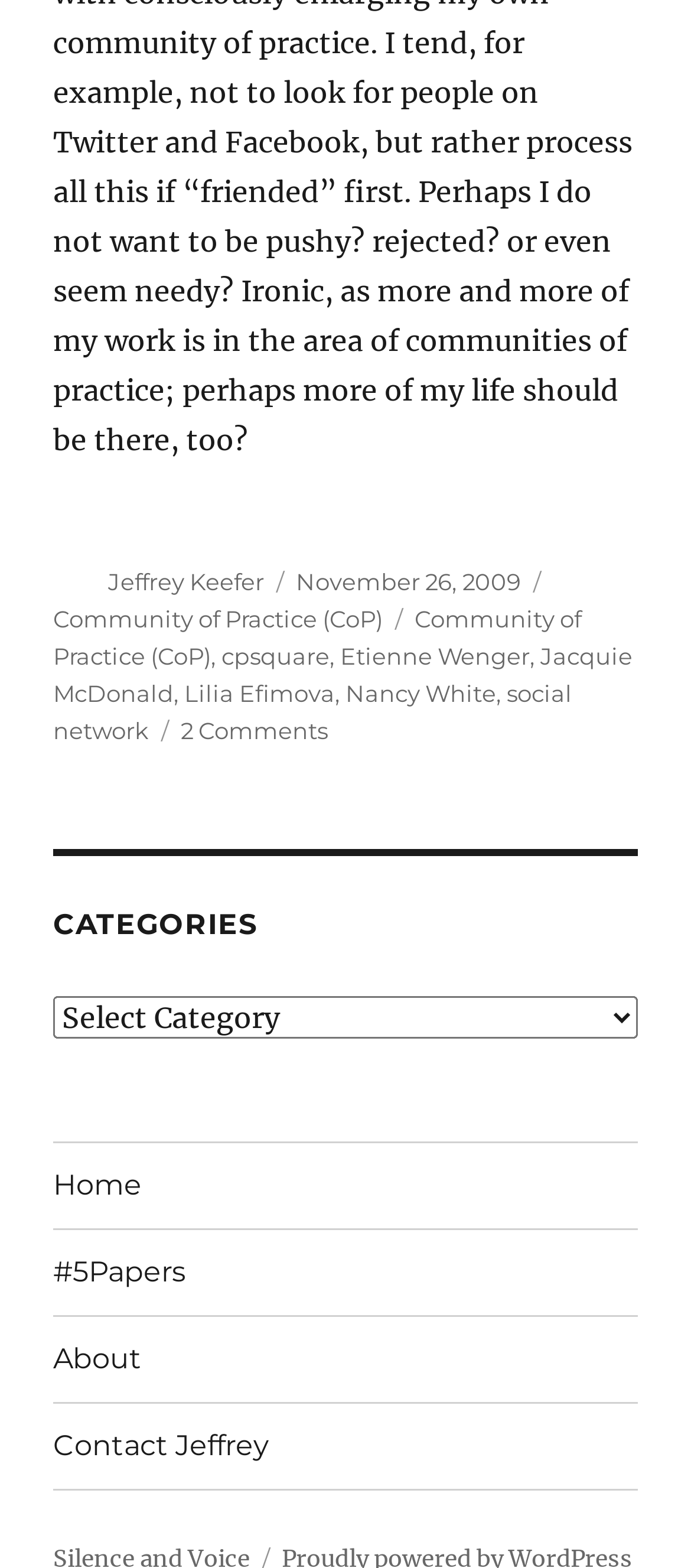What is the author of the post?
Please respond to the question with as much detail as possible.

The author of the post can be found in the footer section, where it says 'Author' followed by a link 'Jeffrey Keefer'.